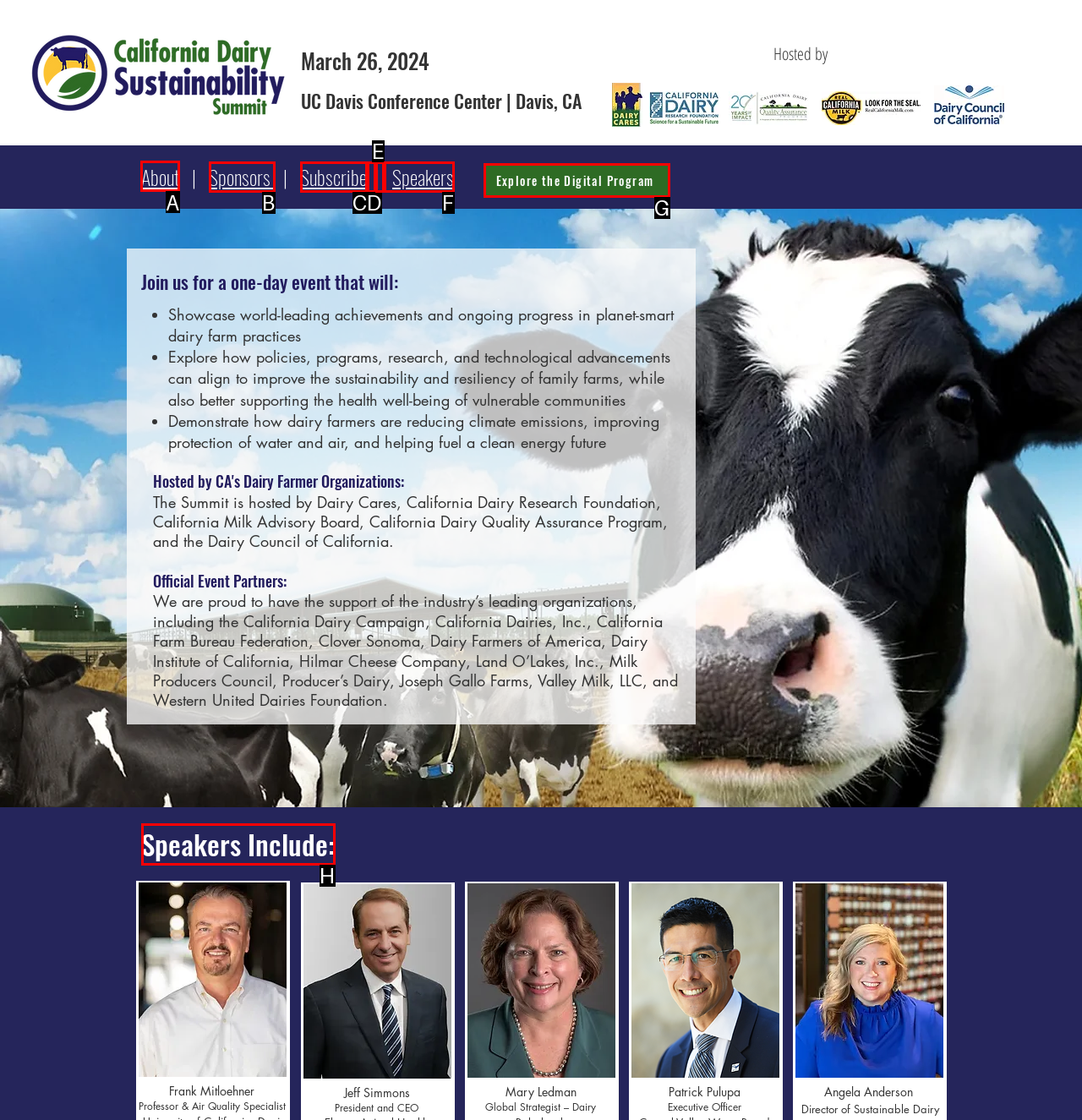Choose the UI element to click on to achieve this task: Click the 'About' link. Reply with the letter representing the selected element.

A